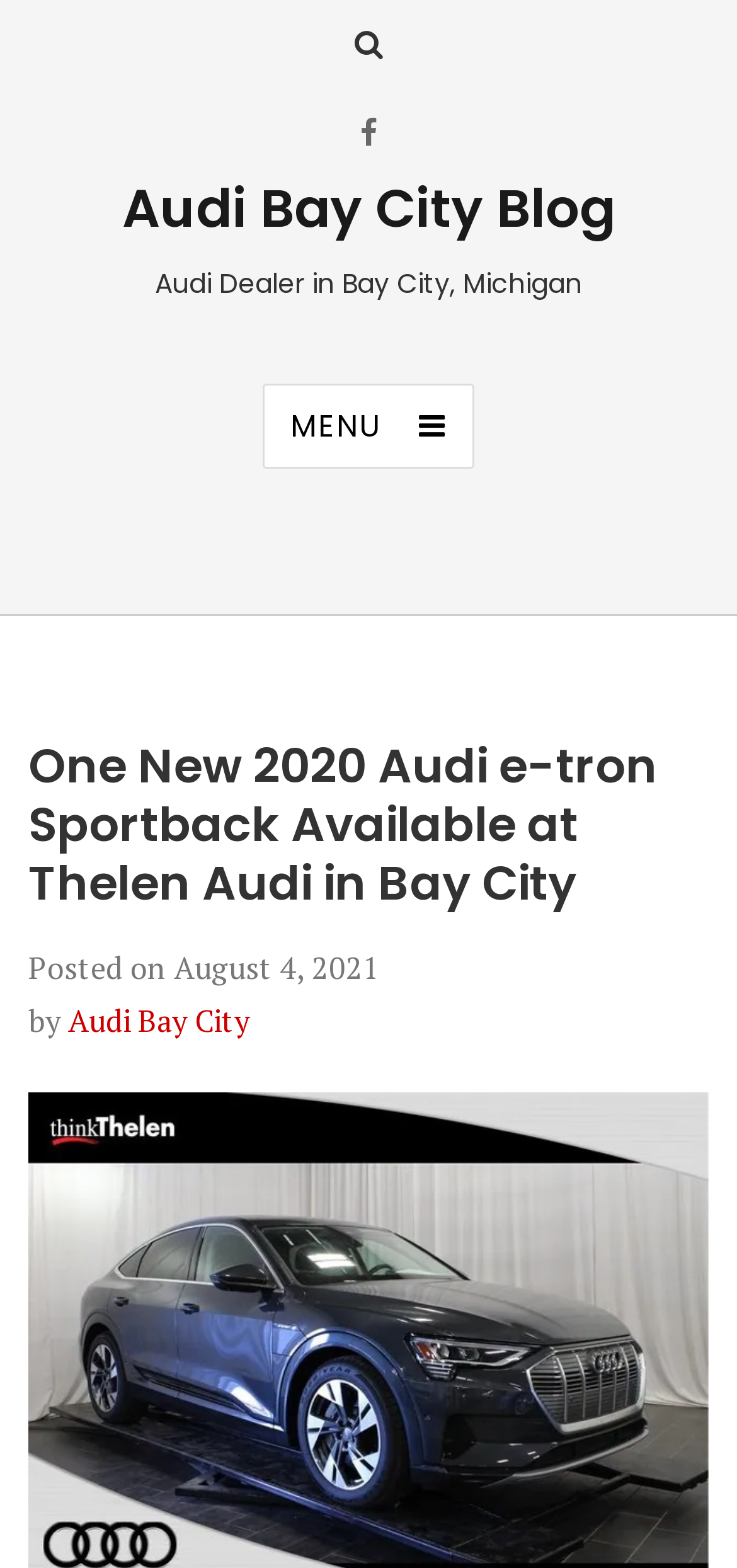How many new 2020 Audi e-tron are available? Refer to the image and provide a one-word or short phrase answer.

One